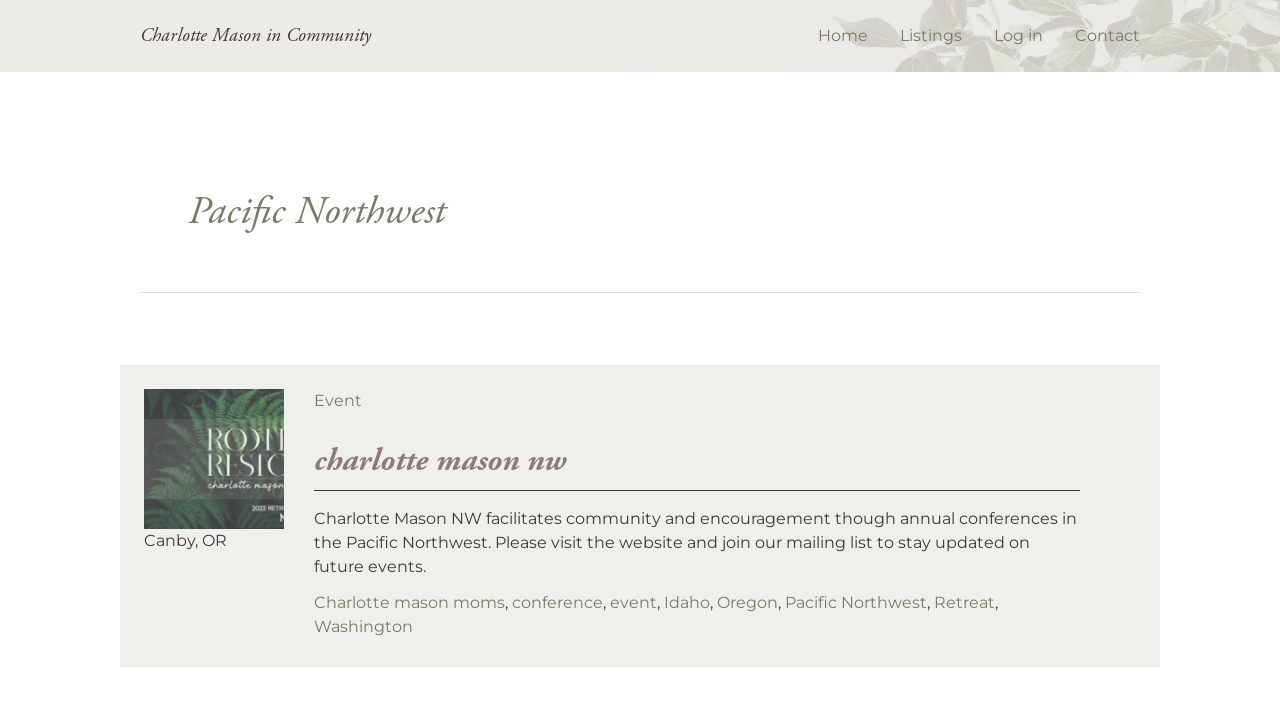What is the location mentioned in the webpage?
Analyze the image and provide a thorough answer to the question.

The location can be found in the StaticText element with the text 'Canby, OR', which is located below the figure element.